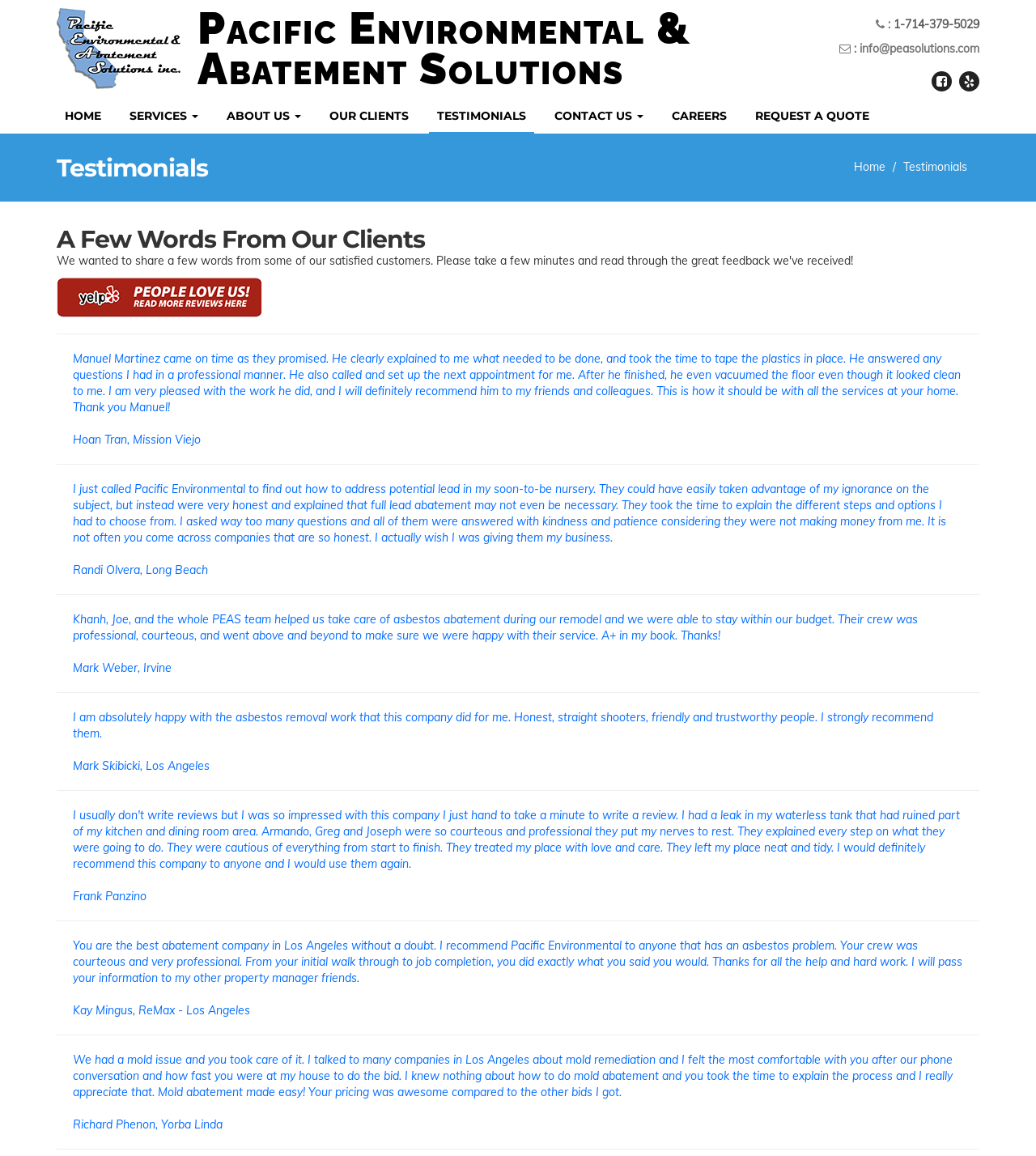Identify the bounding box coordinates for the UI element described as follows: Request A Quote. Use the format (top-left x, top-left y, bottom-right x, bottom-right y) and ensure all values are floating point numbers between 0 and 1.

[0.721, 0.09, 0.847, 0.116]